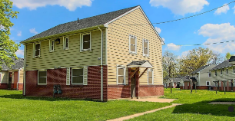Provide your answer to the question using just one word or phrase: What is the resident doing in the image?

entering the building